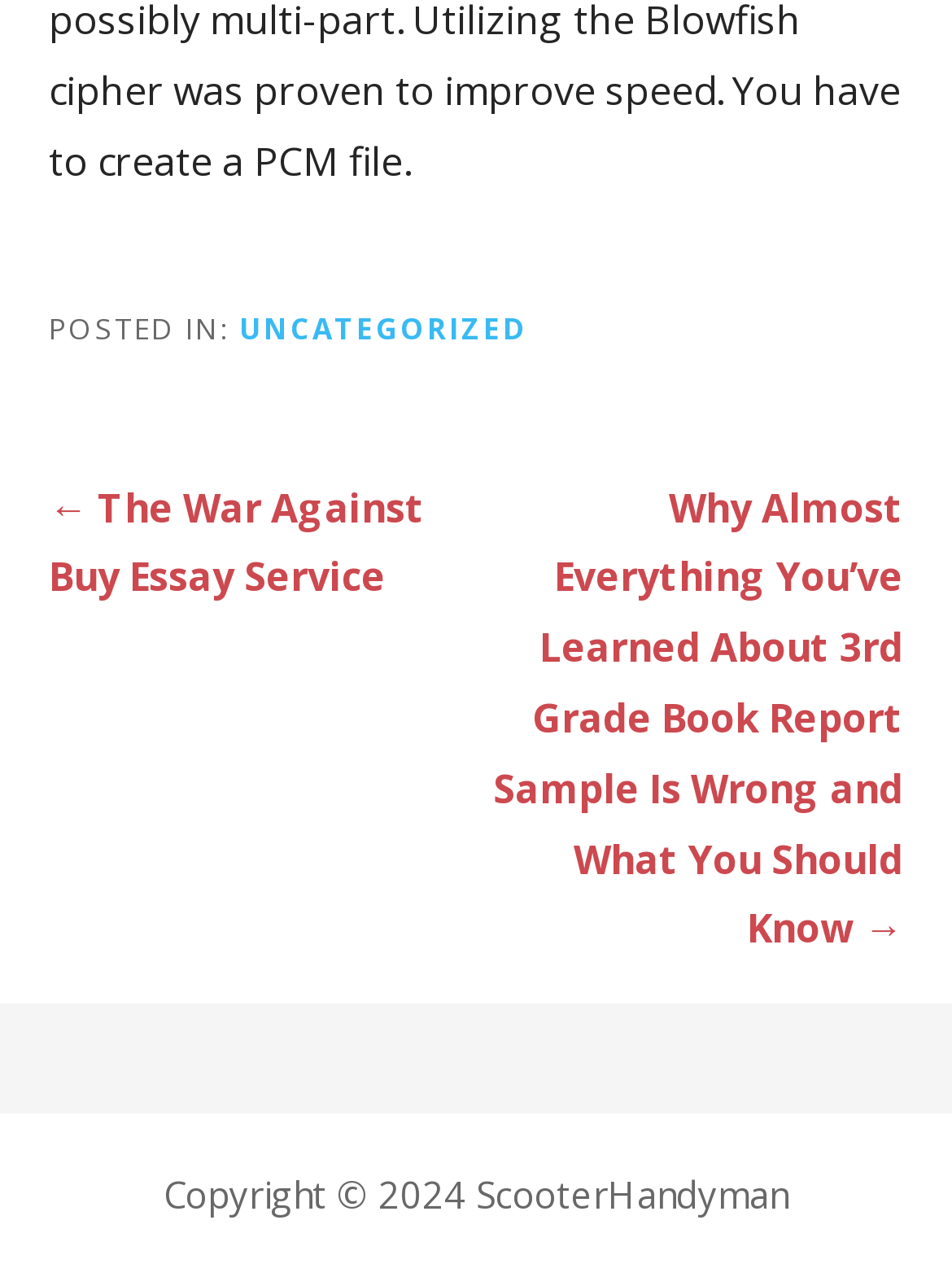Refer to the image and provide an in-depth answer to the question: 
What is the copyright year?

I found the copyright information at the bottom of the webpage, which states 'Copyright © 2024 ScooterHandyman'. The year mentioned is 2024.